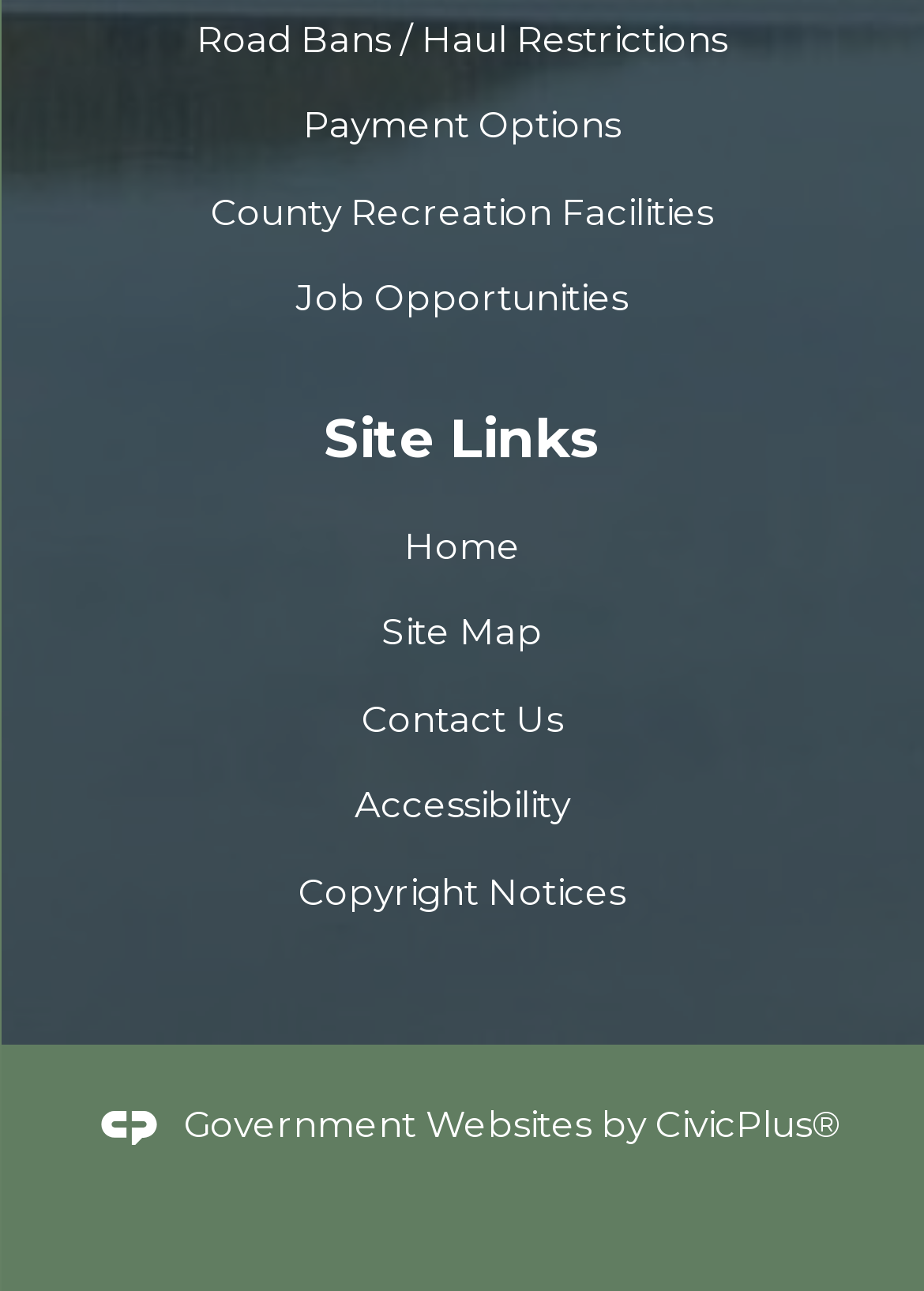Find the bounding box coordinates of the element's region that should be clicked in order to follow the given instruction: "access October 2022". The coordinates should consist of four float numbers between 0 and 1, i.e., [left, top, right, bottom].

None